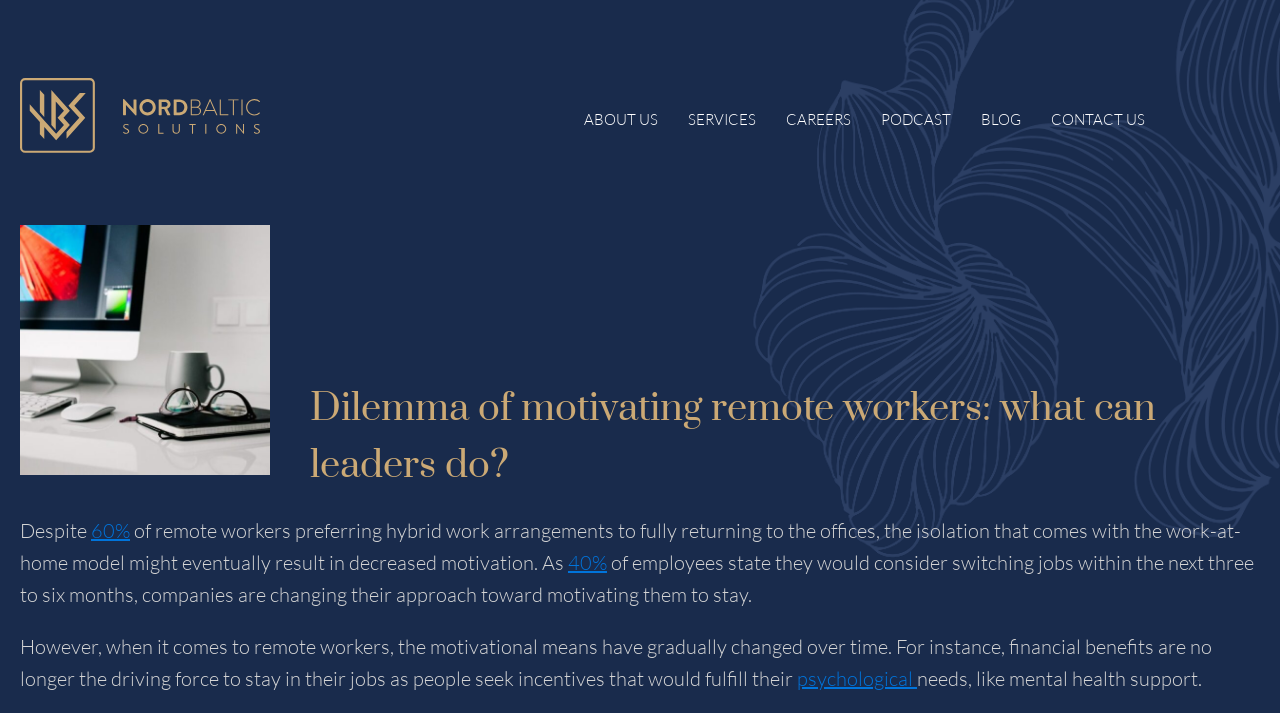Locate the bounding box coordinates of the segment that needs to be clicked to meet this instruction: "Click the ABOUT US link".

[0.456, 0.151, 0.514, 0.185]